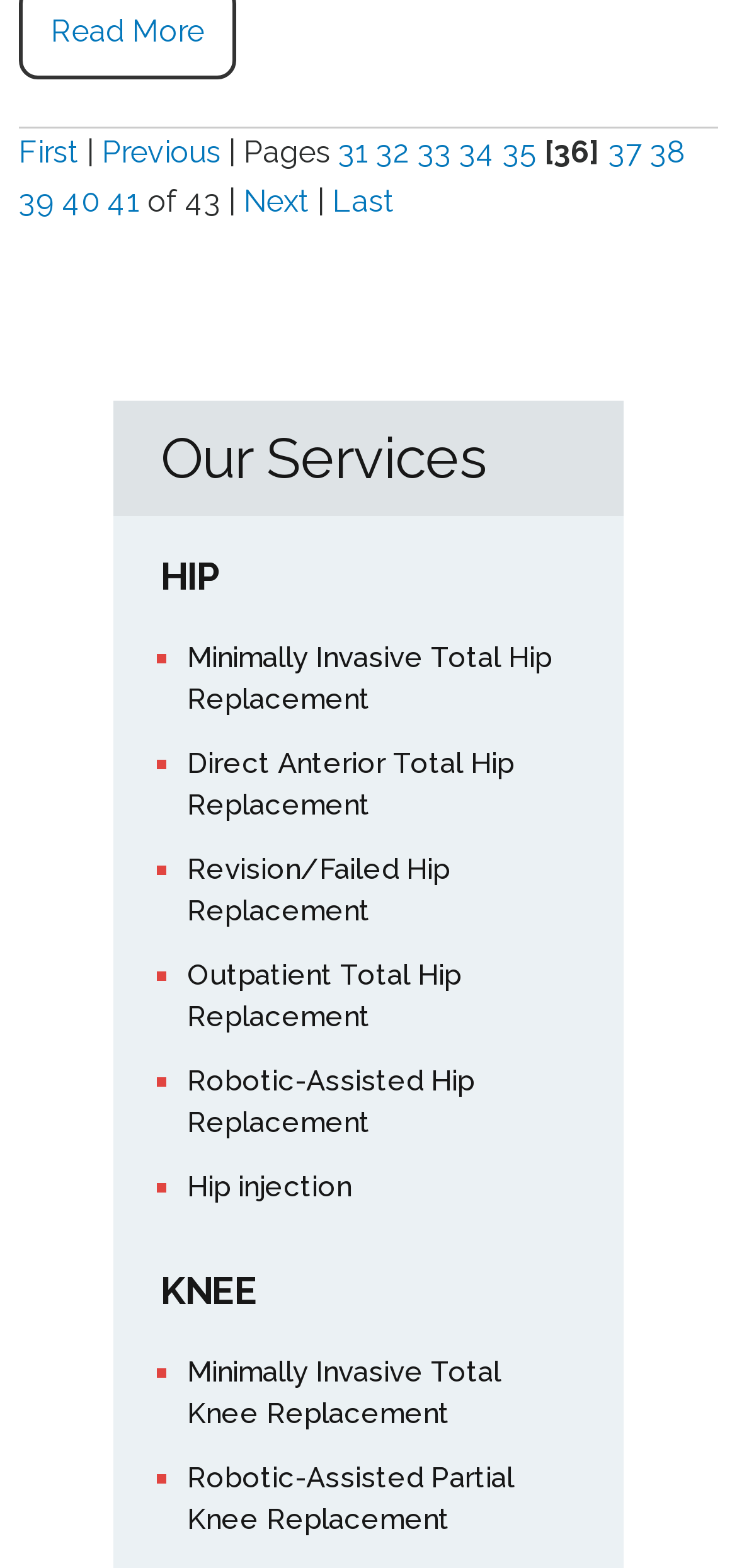Determine the bounding box coordinates for the area that needs to be clicked to fulfill this task: "Click on the 'Next' link". The coordinates must be given as four float numbers between 0 and 1, i.e., [left, top, right, bottom].

[0.331, 0.117, 0.421, 0.14]